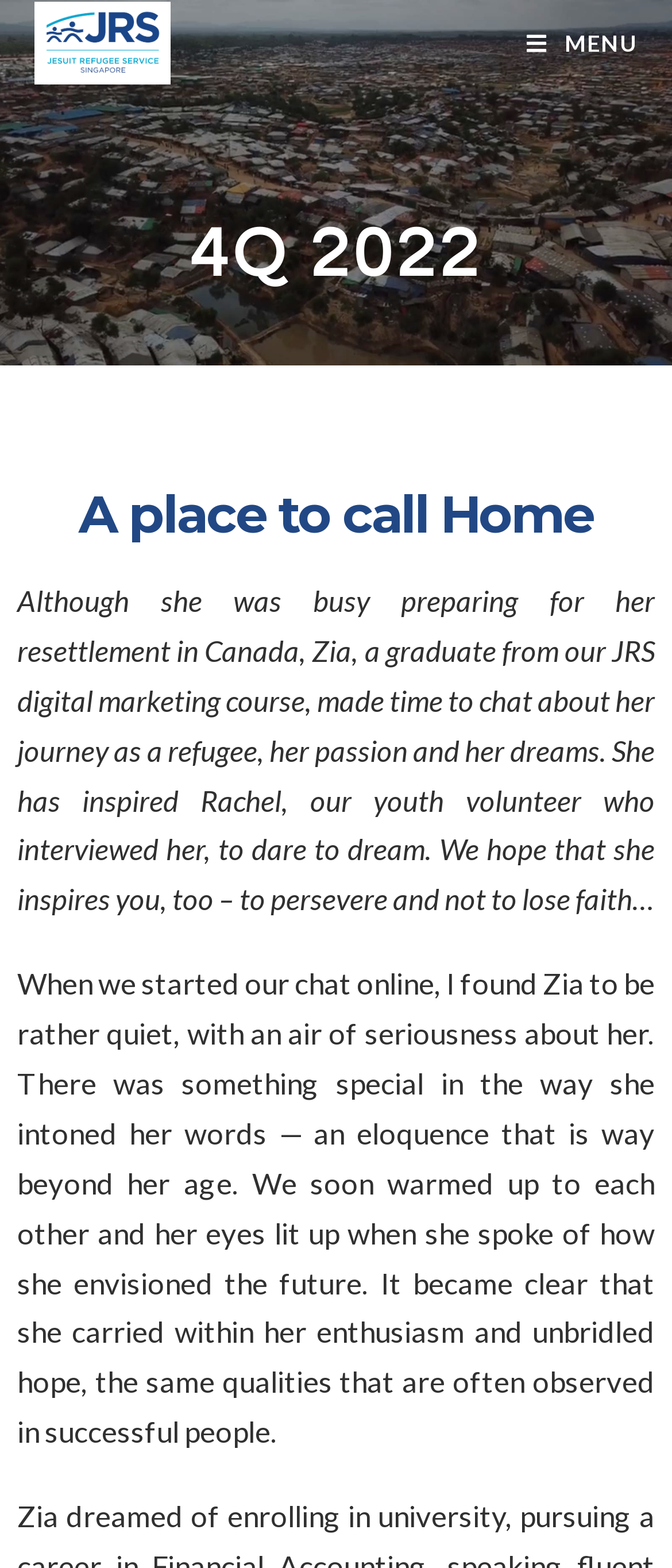Locate the bounding box of the UI element described in the following text: "alt="Jesuit Refugee Service Singapore"".

[0.05, 0.014, 0.253, 0.037]